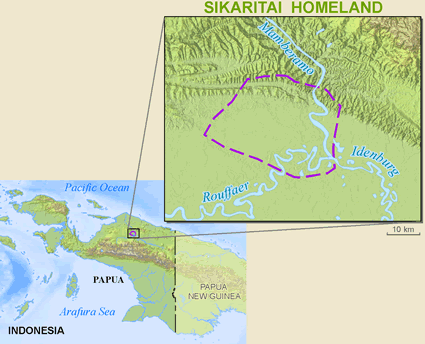Describe the image with as much detail as possible.

This map highlights the homeland of the Sikaritai people, located in the Papua region of Indonesia. The detailed representation shows significant geographical features, including the Rouffaer and Idenburg rivers, which are crucial to the Sikaritai's lifestyle. The pink dashed lines outline the specific areas inhabited by this group, emphasizing their connection to the surrounding natural landscape. Inset to the side, a broader view places the Sikaritai territory within the larger context of Papua New Guinea and the Pacific Ocean, providing insight into their geographical proximity to other regions. This map serves as a resource for understanding the geographical challenges and environmental context faced by the Sikaritai community.